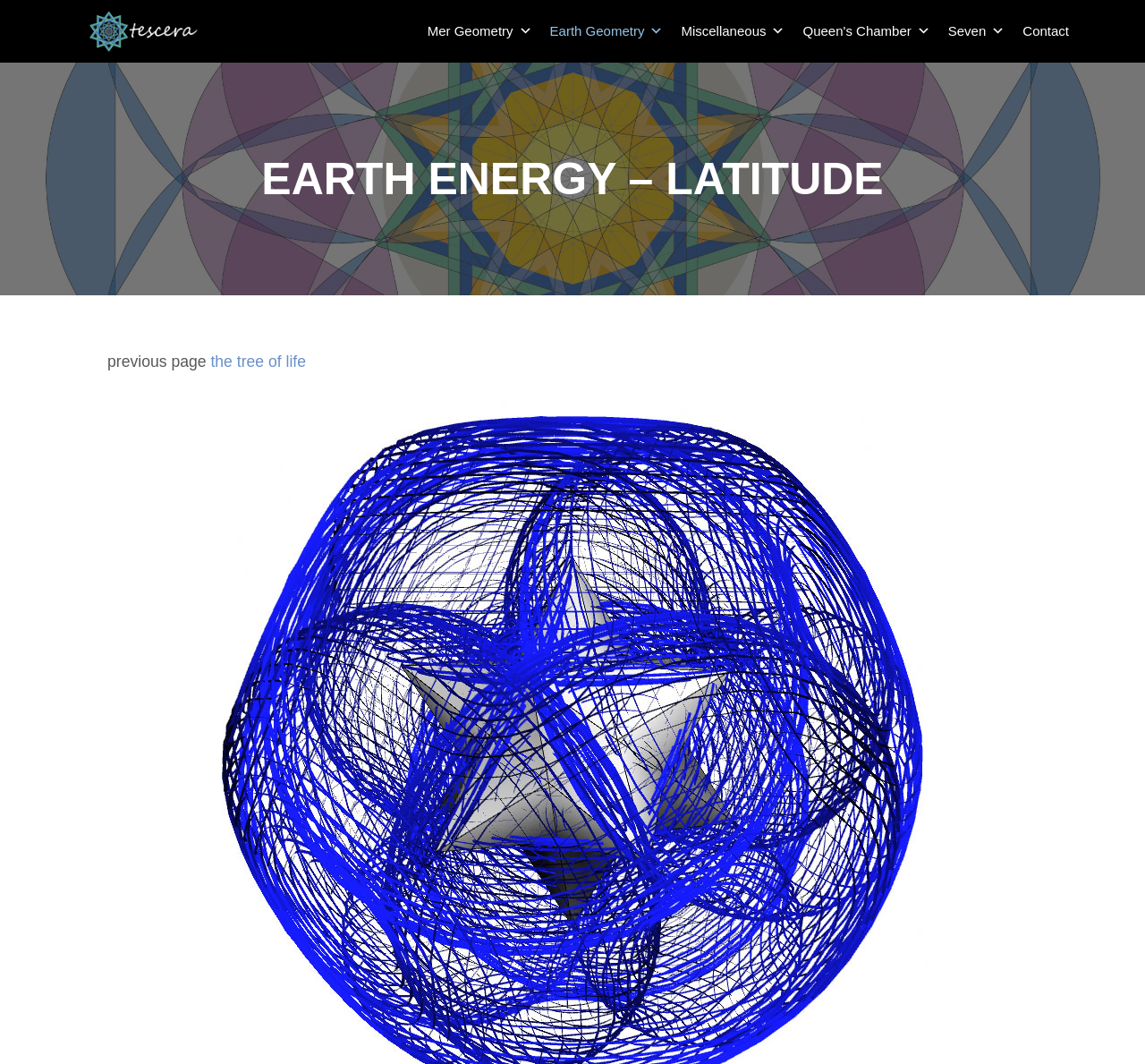Respond with a single word or phrase for the following question: 
What is the purpose of the icons in the top menu?

hasPopup